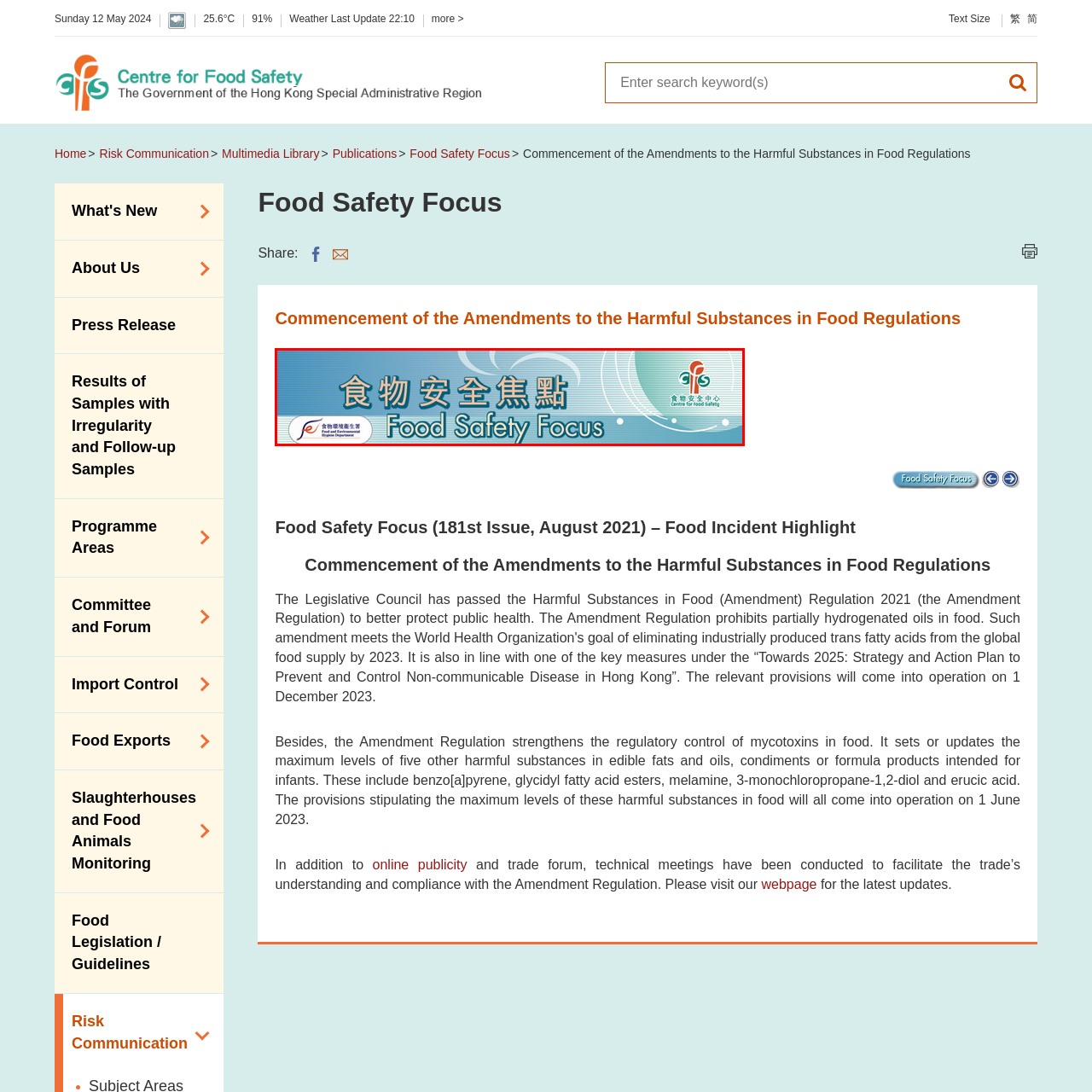Explain in detail what is happening within the highlighted red bounding box in the image.

The image features a banner for "Food Safety Focus," prominently displaying the title in both Chinese and English against a smooth blue background. The design includes curvy patterns and subtle gradients, emphasizing a sense of professionalism and clarity. In the lower left corner, the logo of the Food and Environmental Hygiene Department is visible, which showcases the department's commitment to public health. Adjacent to it, the logo of the Centre for Food Safety appears on the right, reinforcing the theme of food safety and regulation. This banner serves as a visual representation of ongoing communication and updates regarding food safety issues, highlighting the importance of public awareness and regulatory measures in the food industry.